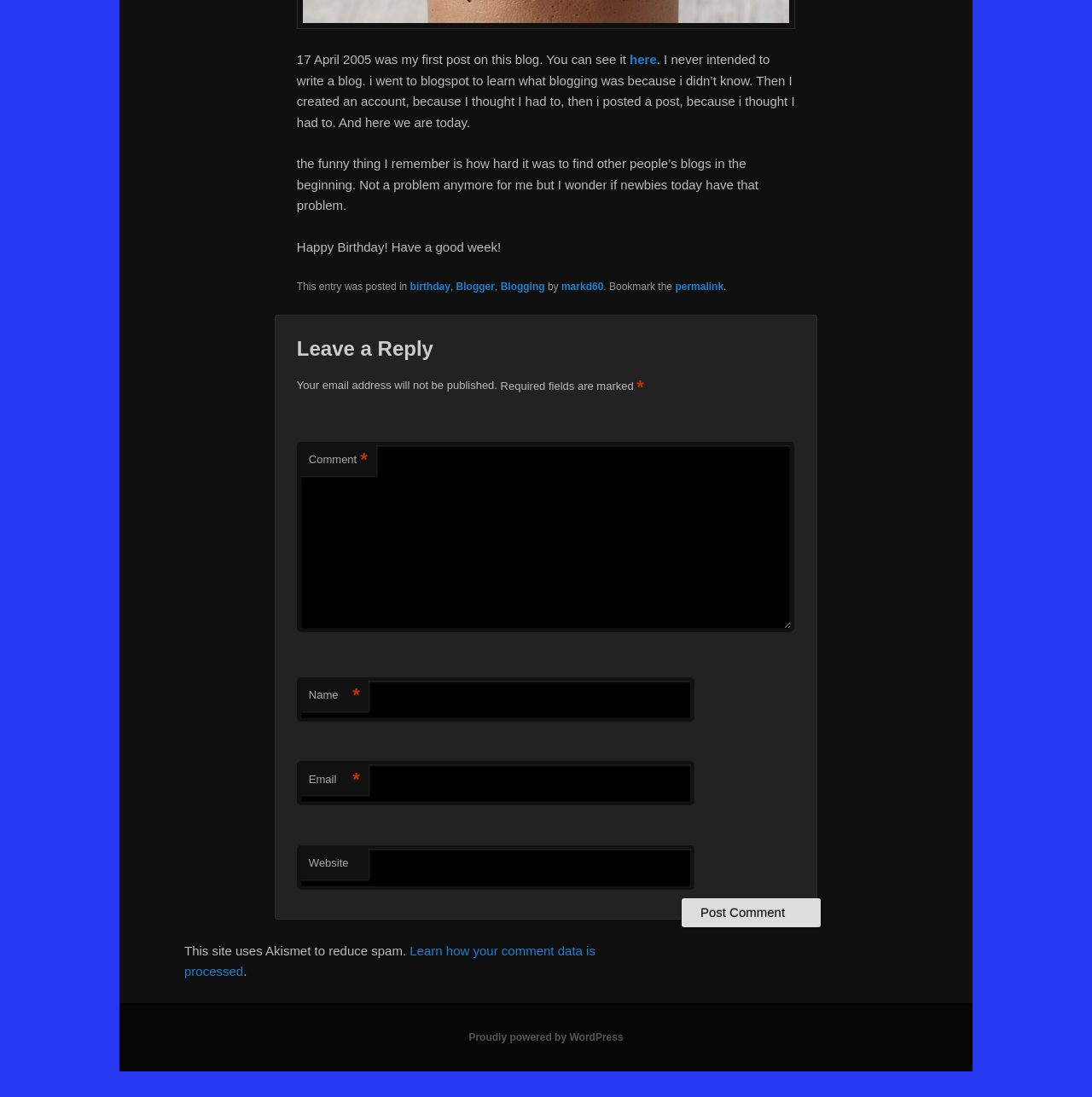Please identify the bounding box coordinates of the clickable area that will allow you to execute the instruction: "Click the 'permalink' link".

[0.618, 0.255, 0.663, 0.266]